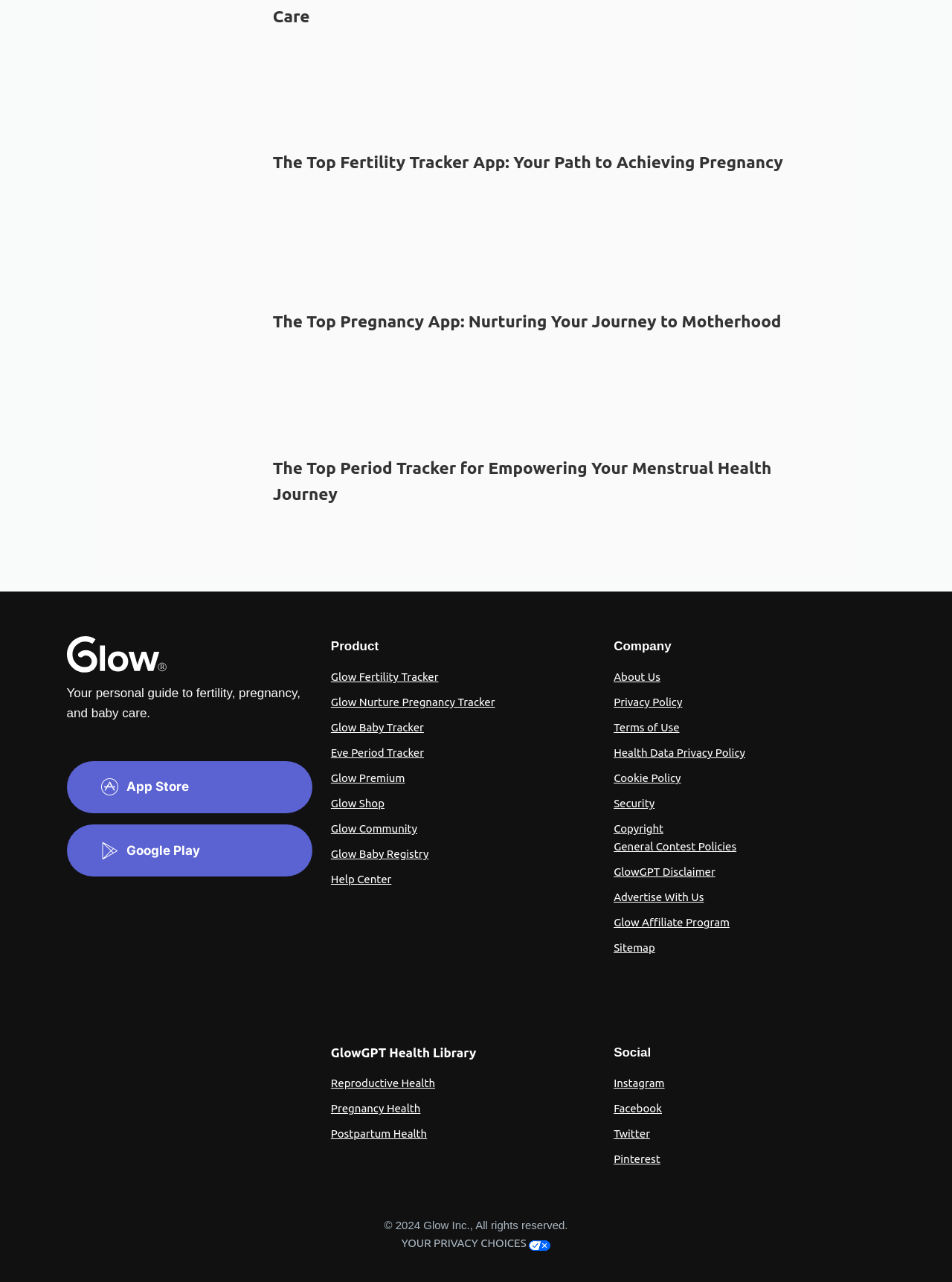What are the different products offered by this company?
Answer the question with a single word or phrase by looking at the picture.

Fertility tracker, pregnancy tracker, baby tracker